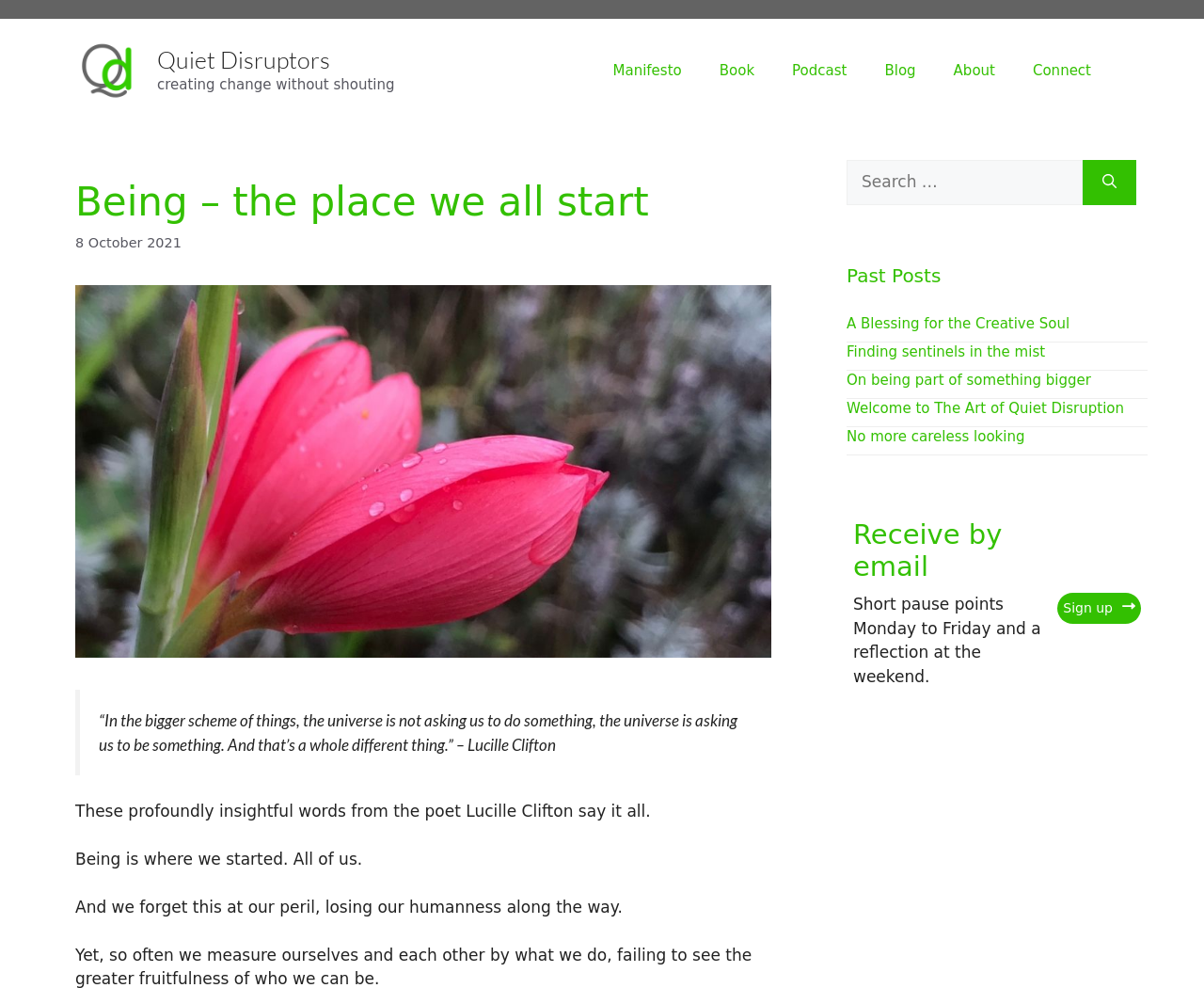What is the title of the latest article?
Can you provide an in-depth and detailed response to the question?

The title of the latest article can be found in the heading section, which contains the text 'Being – the place we all start'.